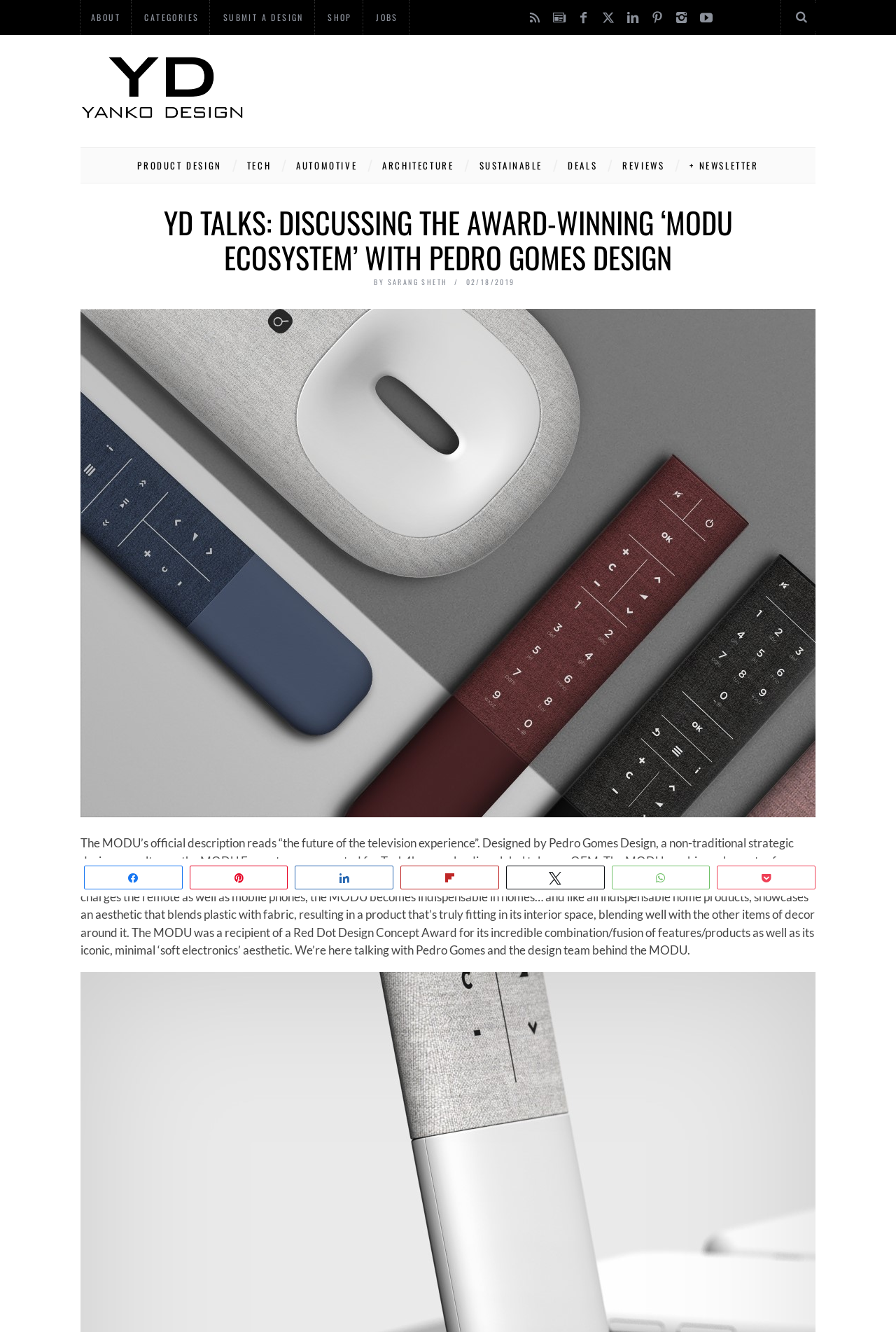Use a single word or phrase to respond to the question:
What is the name of the design consultancy that created the MODU Ecosystem?

Pedro Gomes Design